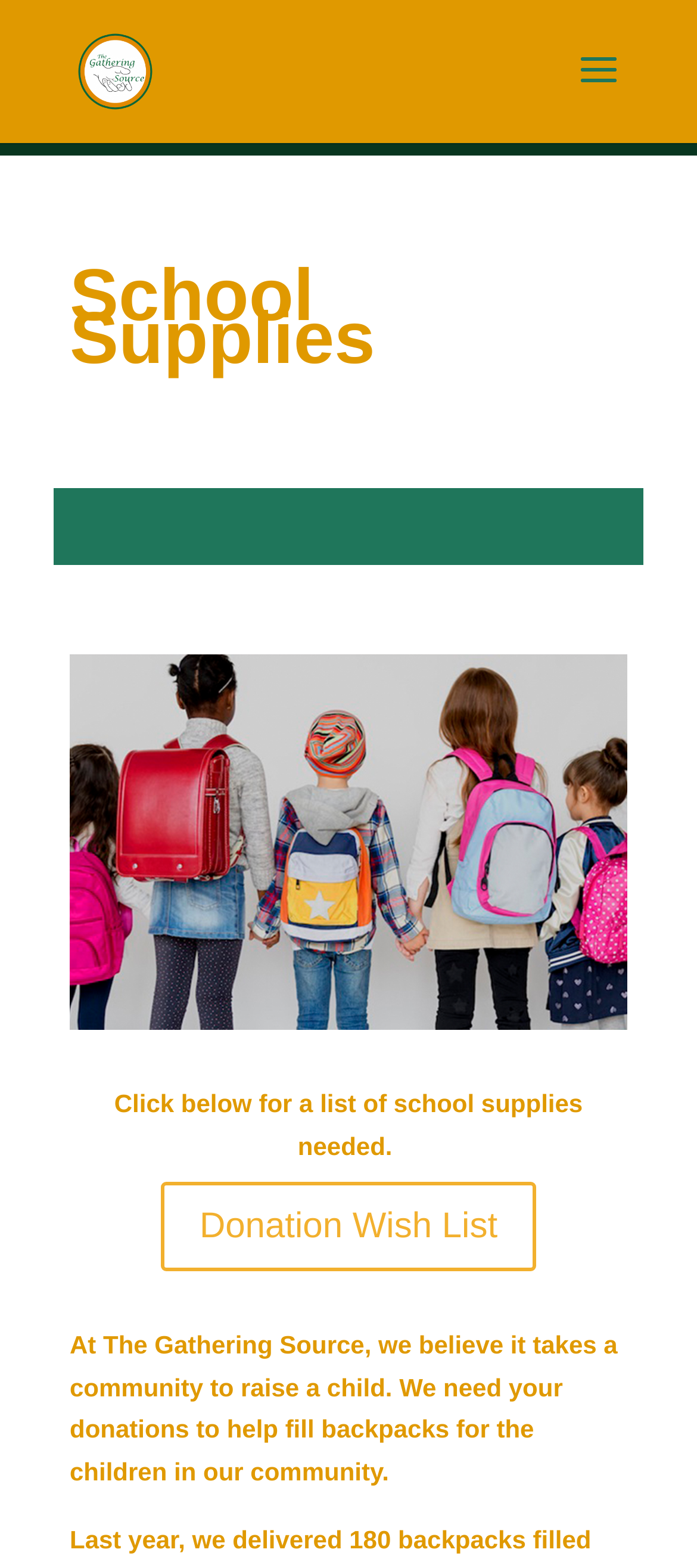Given the element description alt="The Gathering Source", specify the bounding box coordinates of the corresponding UI element in the format (top-left x, top-left y, bottom-right x, bottom-right y). All values must be between 0 and 1.

[0.11, 0.035, 0.221, 0.053]